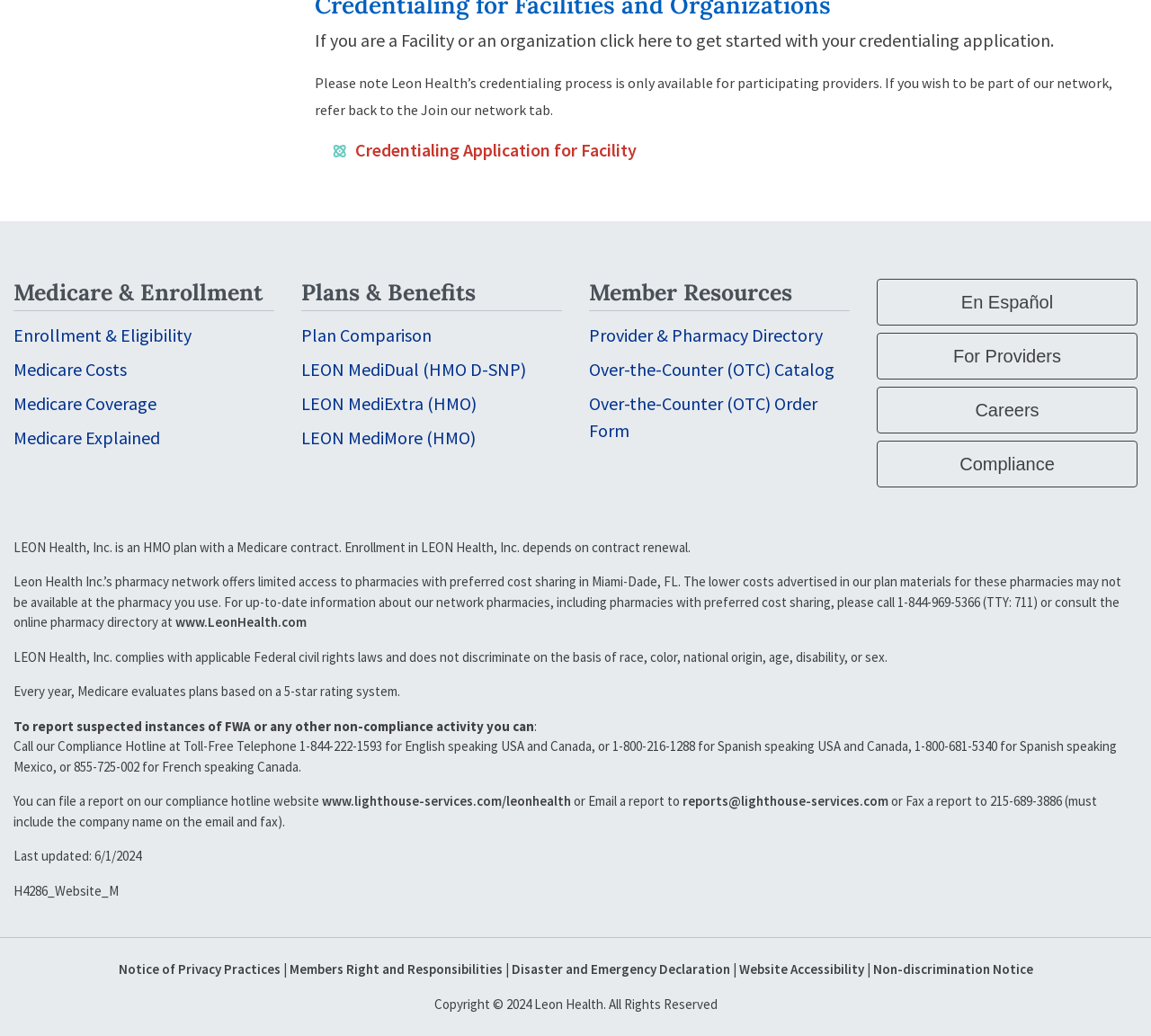Please identify the bounding box coordinates of the element that needs to be clicked to perform the following instruction: "View Provider & Pharmacy Directory".

[0.512, 0.312, 0.715, 0.334]